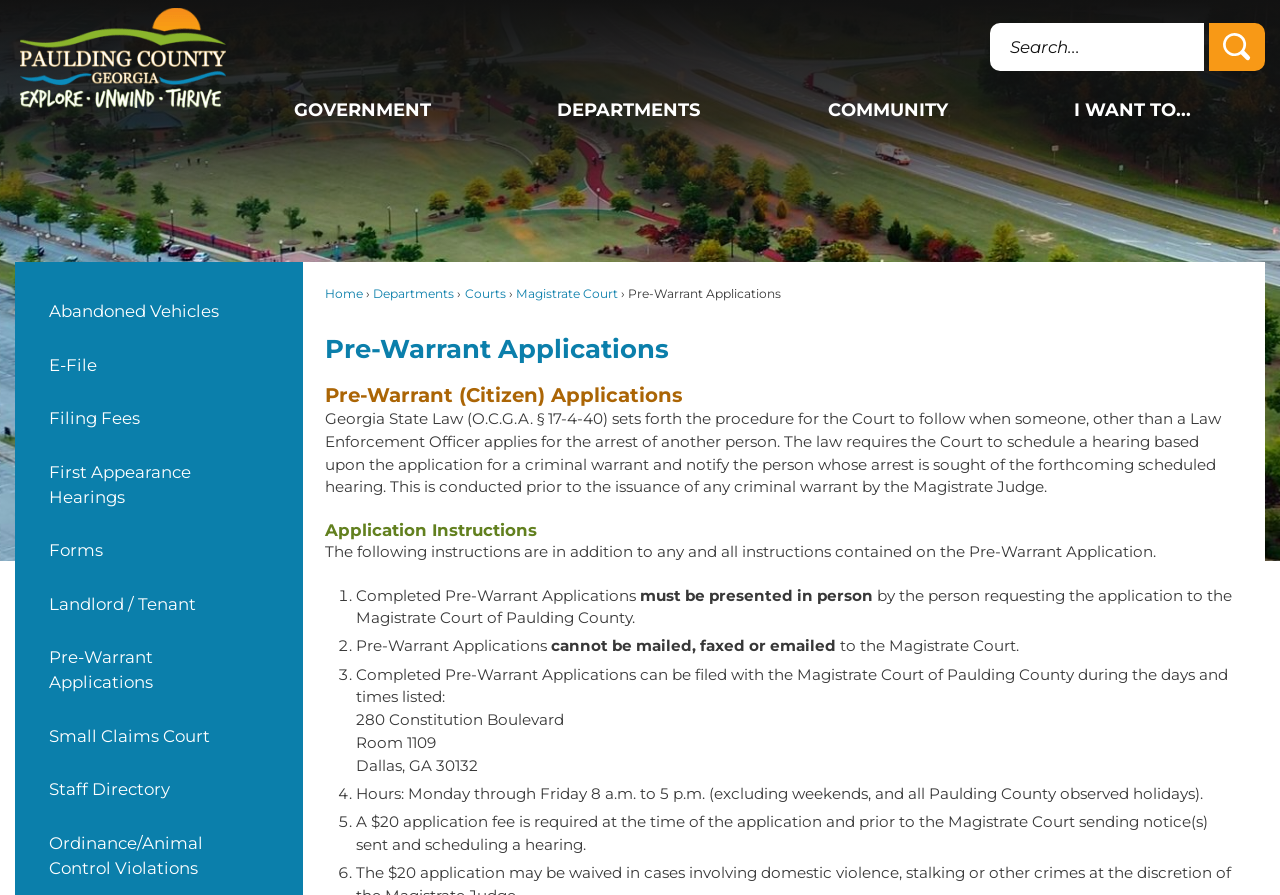Determine the bounding box coordinates for the clickable element required to fulfill the instruction: "Go to the 'Home Page'". Provide the coordinates as four float numbers between 0 and 1, i.e., [left, top, right, bottom].

[0.012, 0.008, 0.18, 0.12]